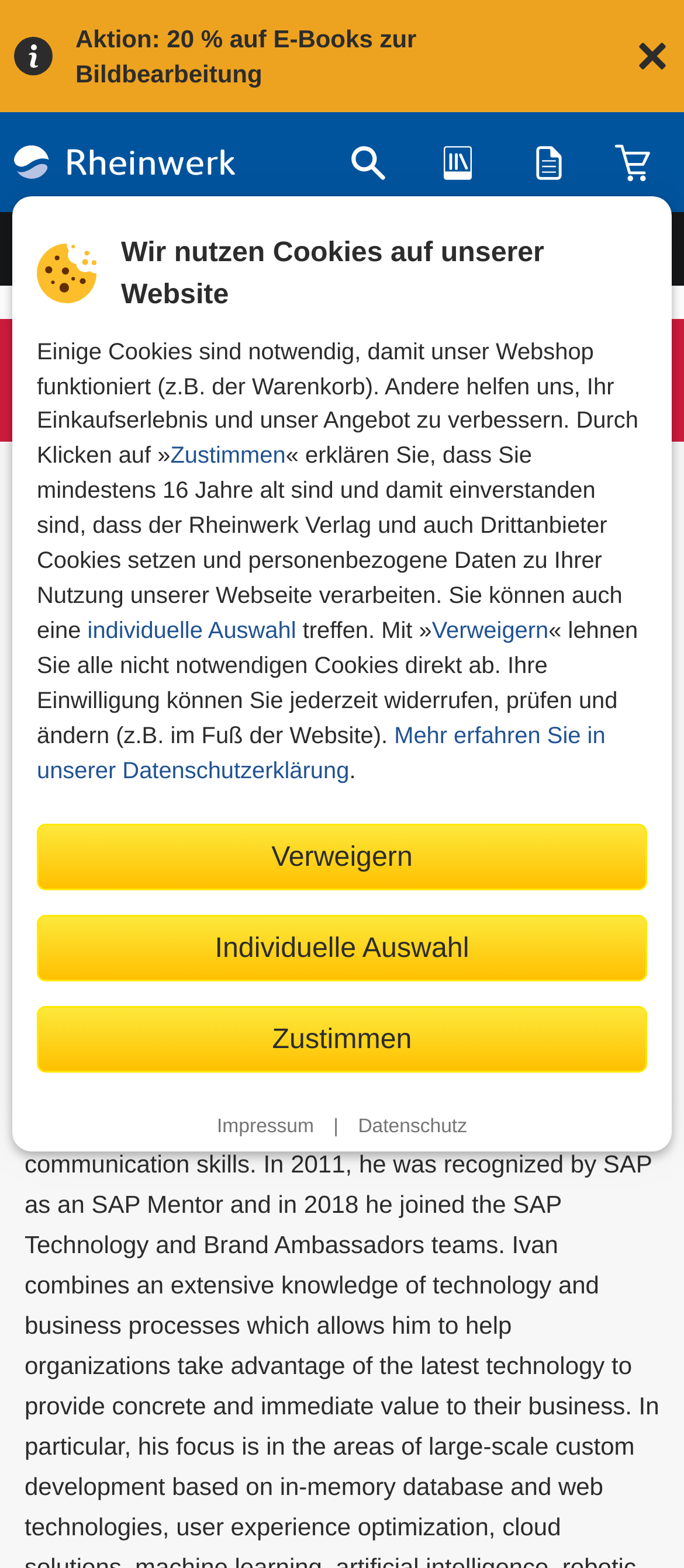How many navigation links are there?
Using the image as a reference, answer the question with a short word or phrase.

5